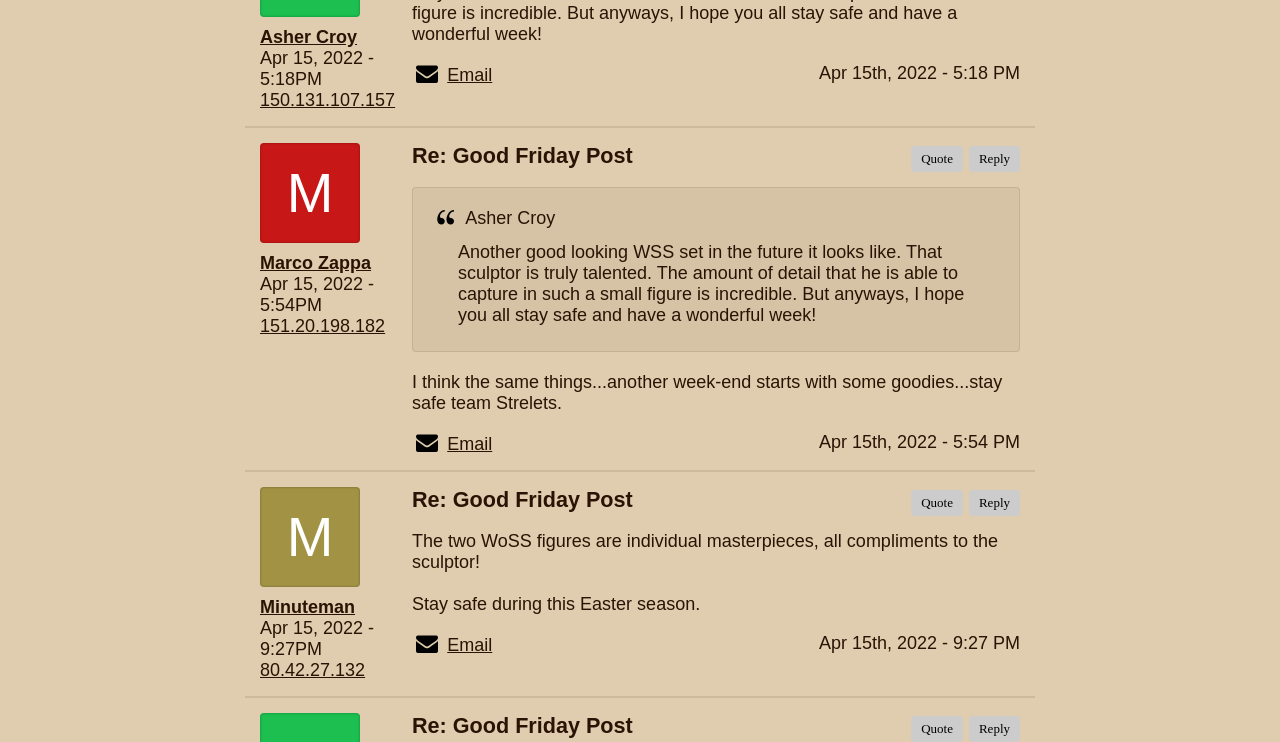Based on the element description Asher Croy, identify the bounding box of the UI element in the given webpage screenshot. The coordinates should be in the format (top-left x, top-left y, bottom-right x, bottom-right y) and must be between 0 and 1.

[0.203, 0.036, 0.305, 0.065]